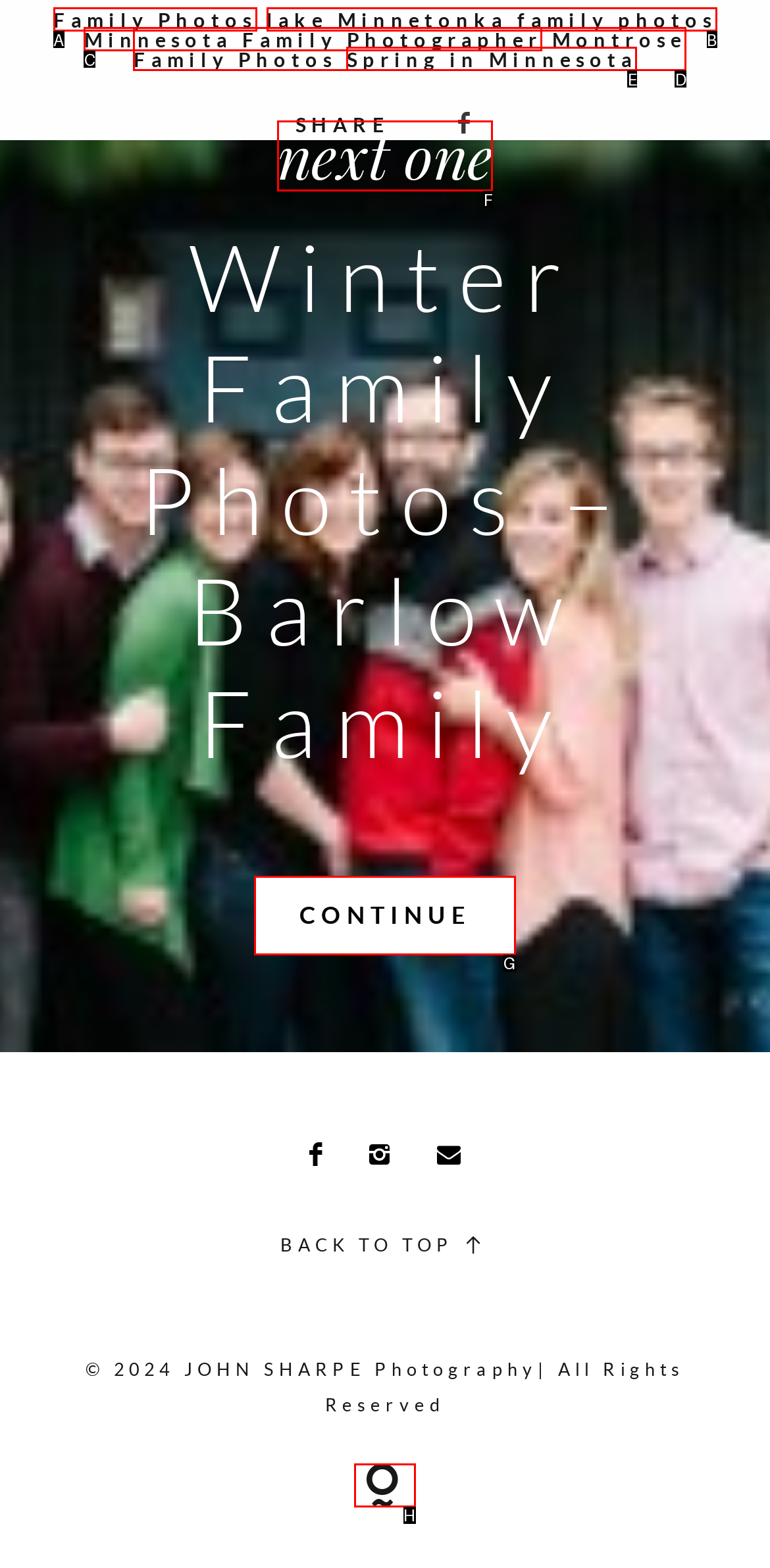Identify the letter of the option that should be selected to accomplish the following task: Go to 'next one'. Provide the letter directly.

F